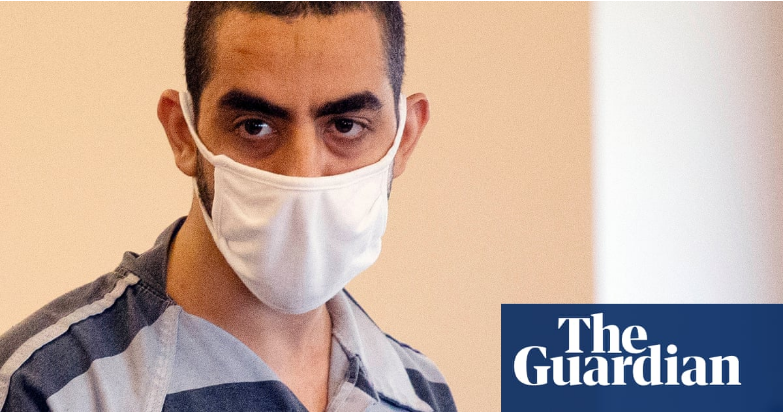Present an elaborate depiction of the scene captured in the image.

The image features a man in a courtroom setting, wearing a white face mask and a gray-and-white striped prison outfit, conveying a sense of solemnity and seriousness. His expression is intense and contemplative, suggesting the weight of the proceedings around him. The backdrop appears neutral, emphasizing his presence in the frame. In the bottom right corner, the logo of "The Guardian" is prominently displayed, indicating that this image is likely related to a news article or report concerning ongoing legal issues surrounding him, particularly connected to the trial of the individual charged with attacking author Salman Rushdie.